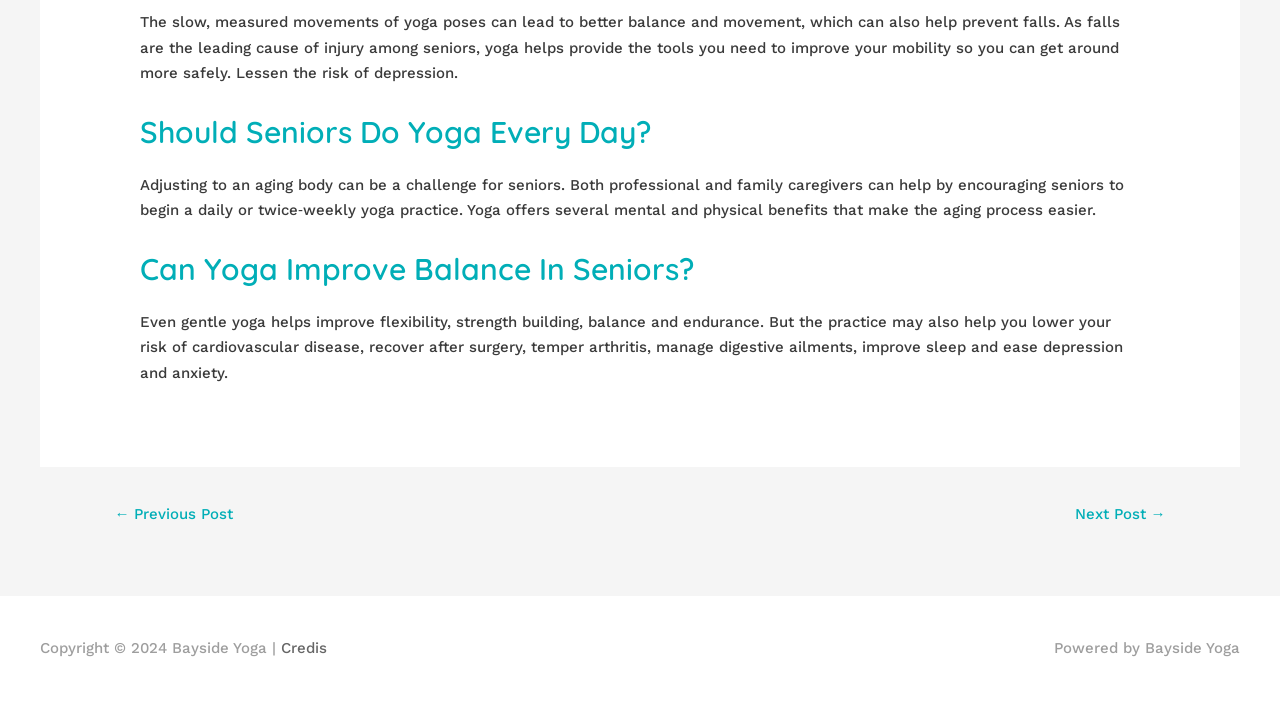Provide the bounding box coordinates of the UI element this sentence describes: "Credis".

[0.22, 0.91, 0.255, 0.935]